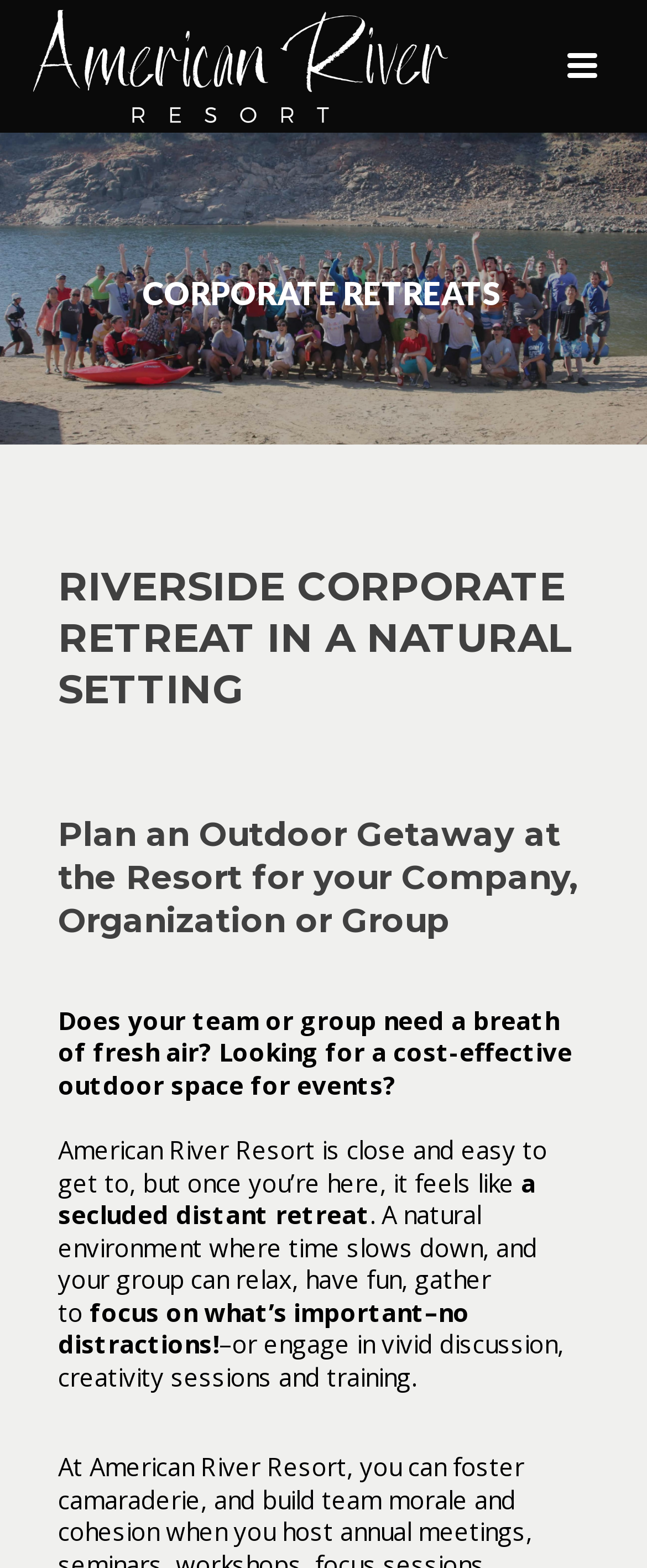Generate the title text from the webpage.

RIVERSIDE CORPORATE RETREAT IN A NATURAL SETTING